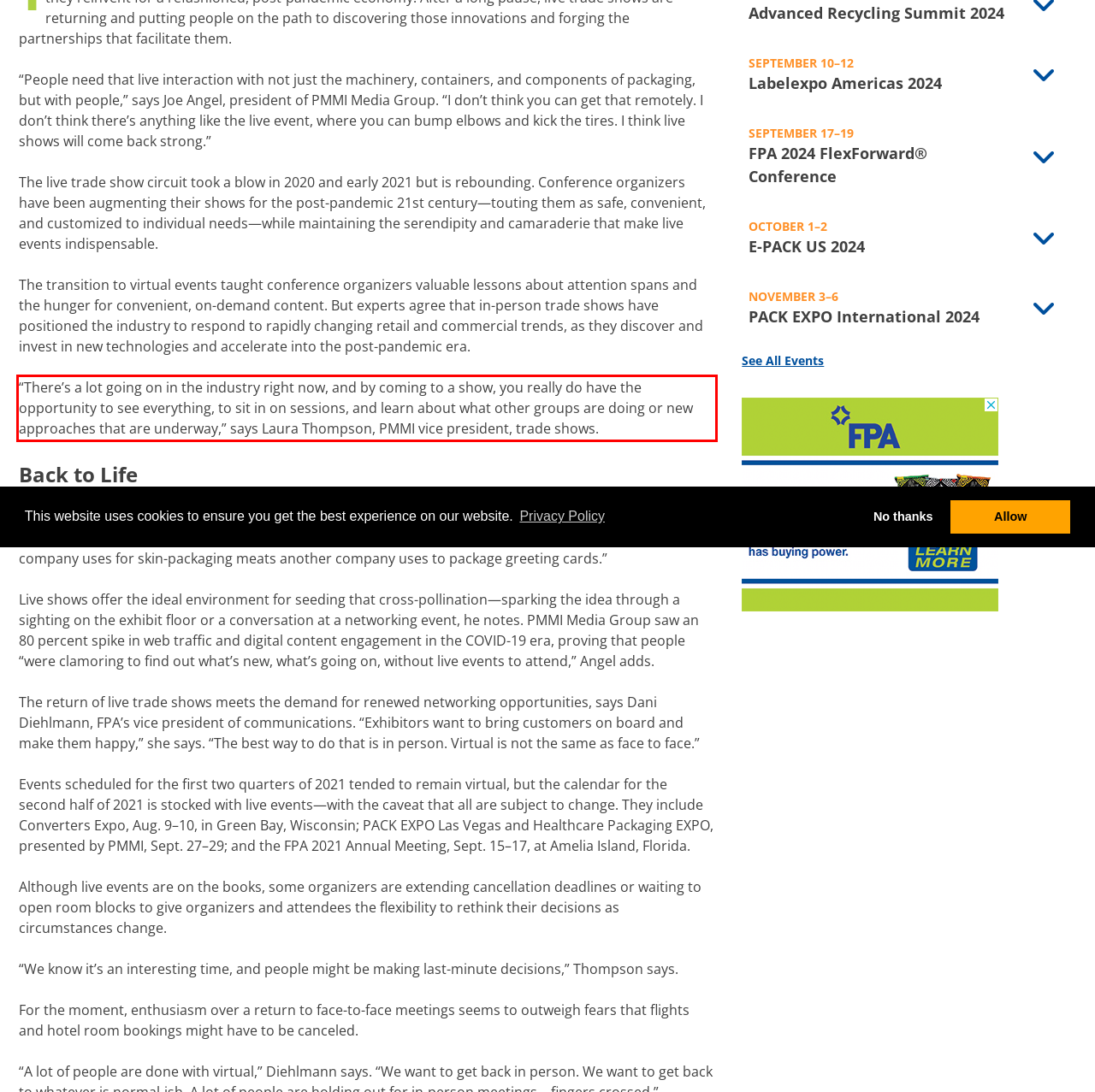There is a UI element on the webpage screenshot marked by a red bounding box. Extract and generate the text content from within this red box.

“There’s a lot going on in the industry right now, and by coming to a show, you really do have the opportunity to see everything, to sit in on sessions, and learn about what other groups are doing or new approaches that are underway,” says Laura Thompson, PMMI vice president, trade shows.